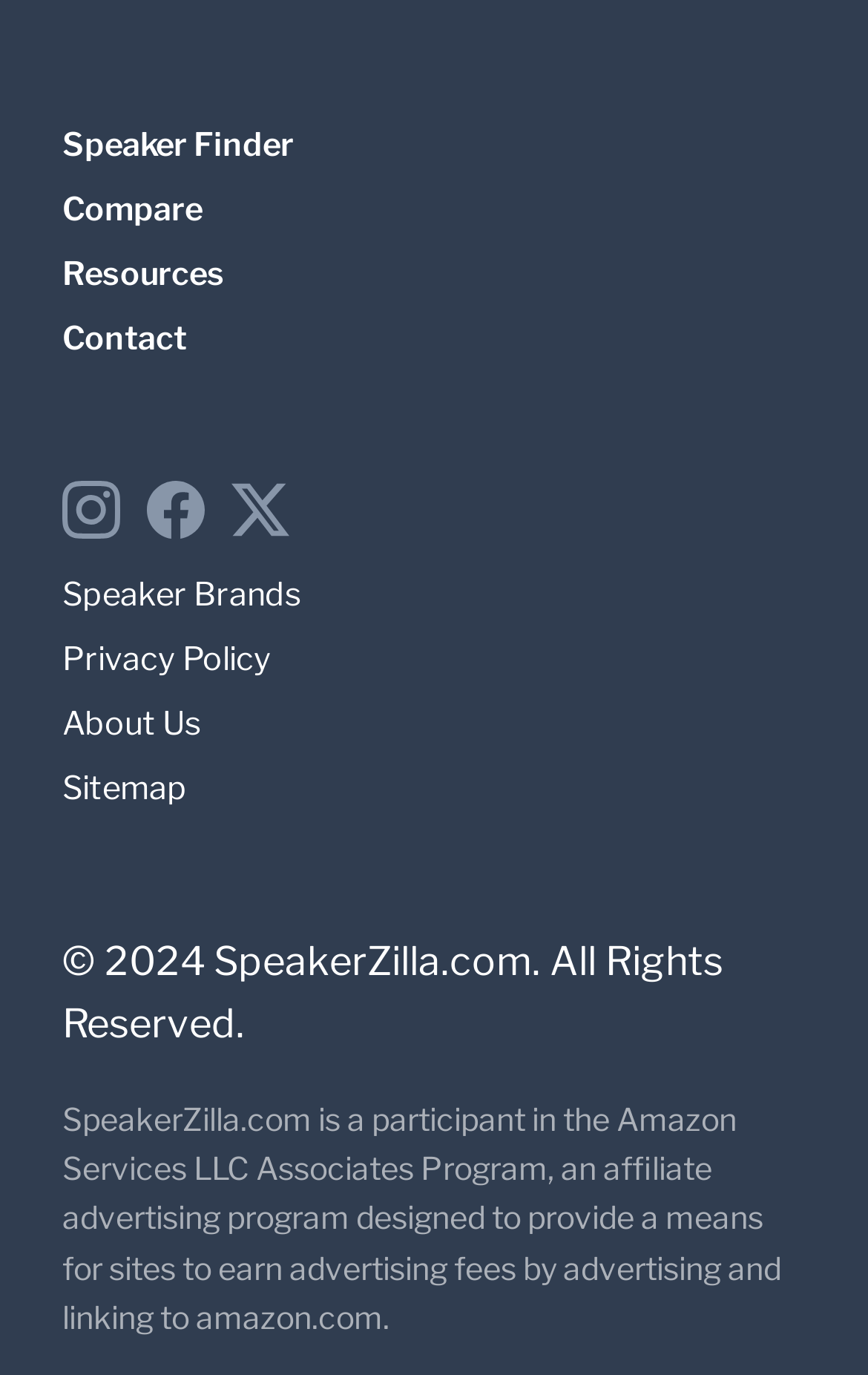What is the name of the website?
Respond to the question with a single word or phrase according to the image.

SpeakerZilla